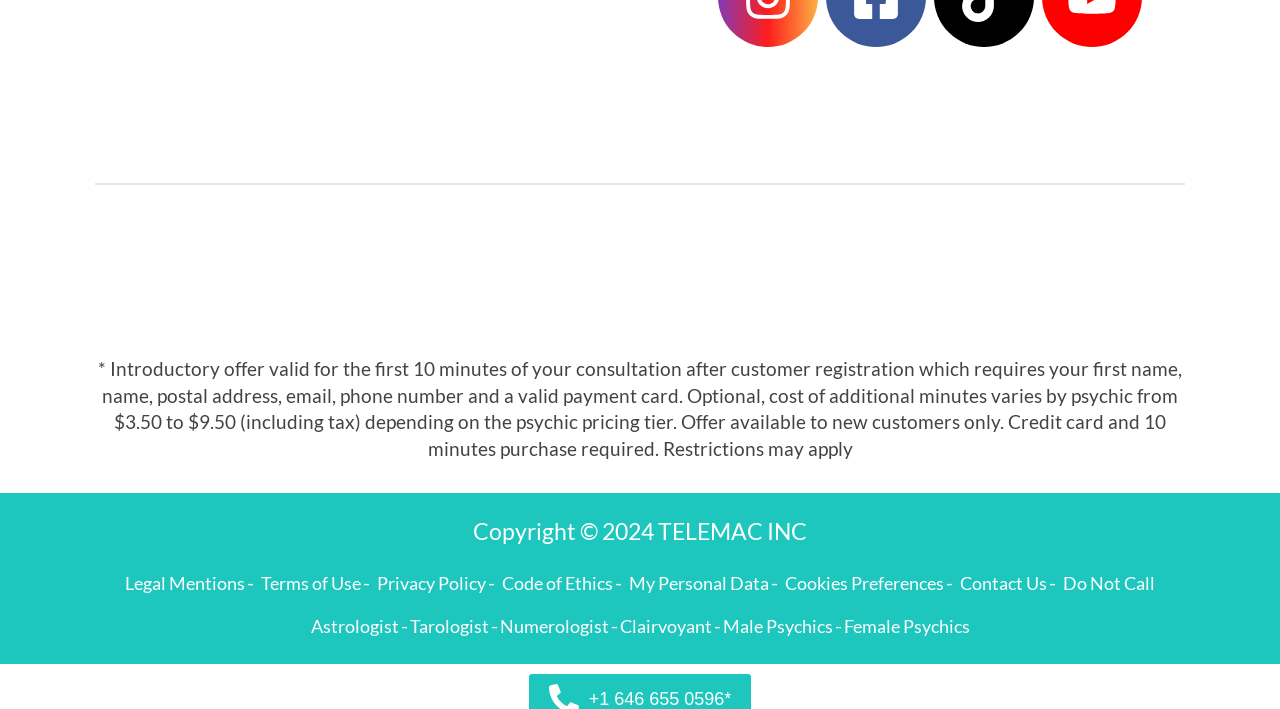Pinpoint the bounding box coordinates of the element that must be clicked to accomplish the following instruction: "View Terms of Use". The coordinates should be in the format of four float numbers between 0 and 1, i.e., [left, top, right, bottom].

[0.202, 0.804, 0.284, 0.841]